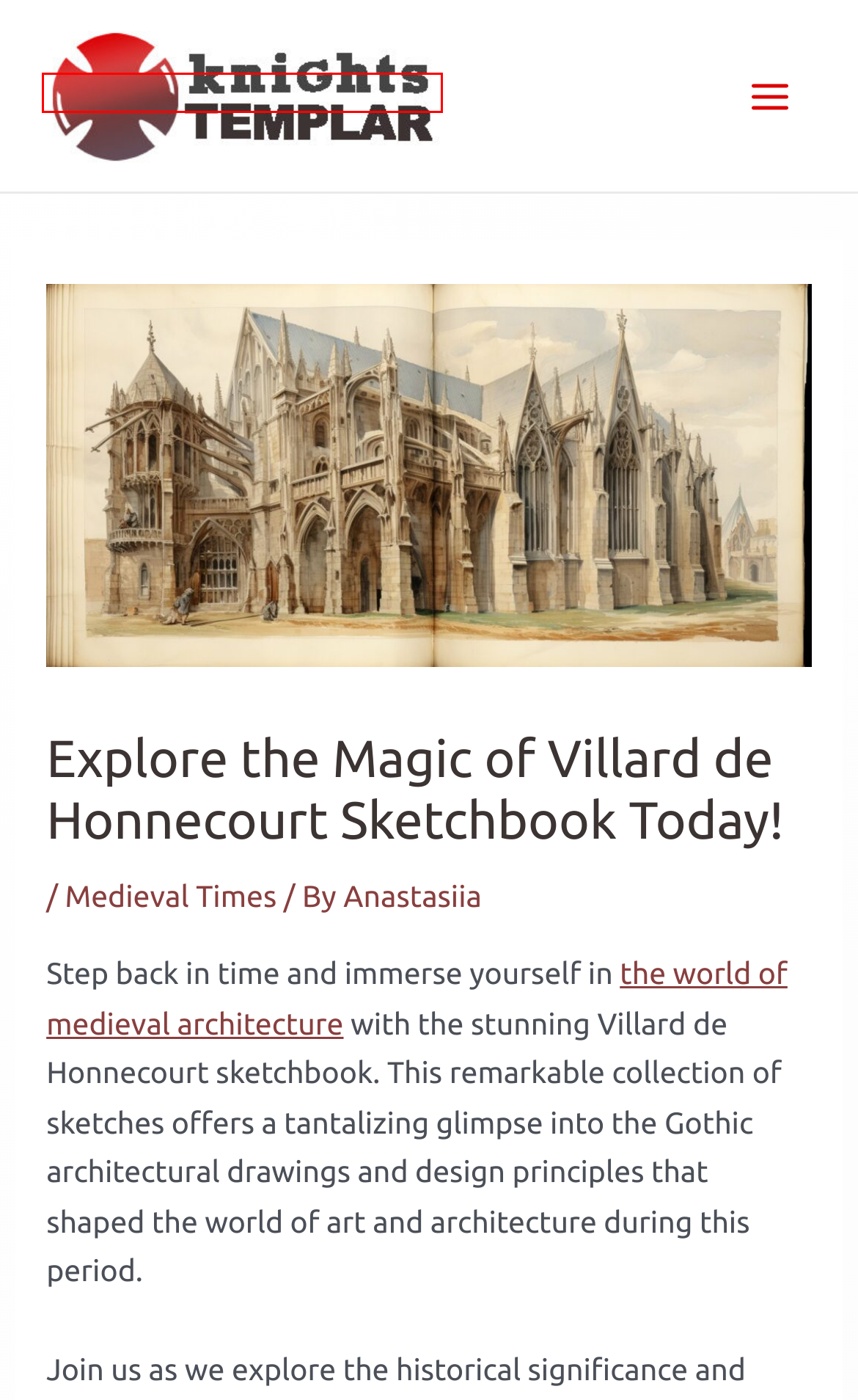Analyze the webpage screenshot with a red bounding box highlighting a UI element. Select the description that best matches the new webpage after clicking the highlighted element. Here are the options:
A. Exploring the Life and Works of Wallada Bint al Mustakfi
B. Gothic Architecture in the Middle Ages: A Flourishing of Art and Ingenuity -
C. The Gothic Cathedral: A Testament to Medieval Architectural Genius
D. Langeais: France's Hidden Medieval Architectural Masterpiece
E. Explore the Medieval Era with Knights Templar
F. Exploring Medieval Times: A Journey Through History
G. Explore Famous Romanesque Architecture: A Historical Journey
H. Explore Stunning Book of Kells Images Online Today!

E